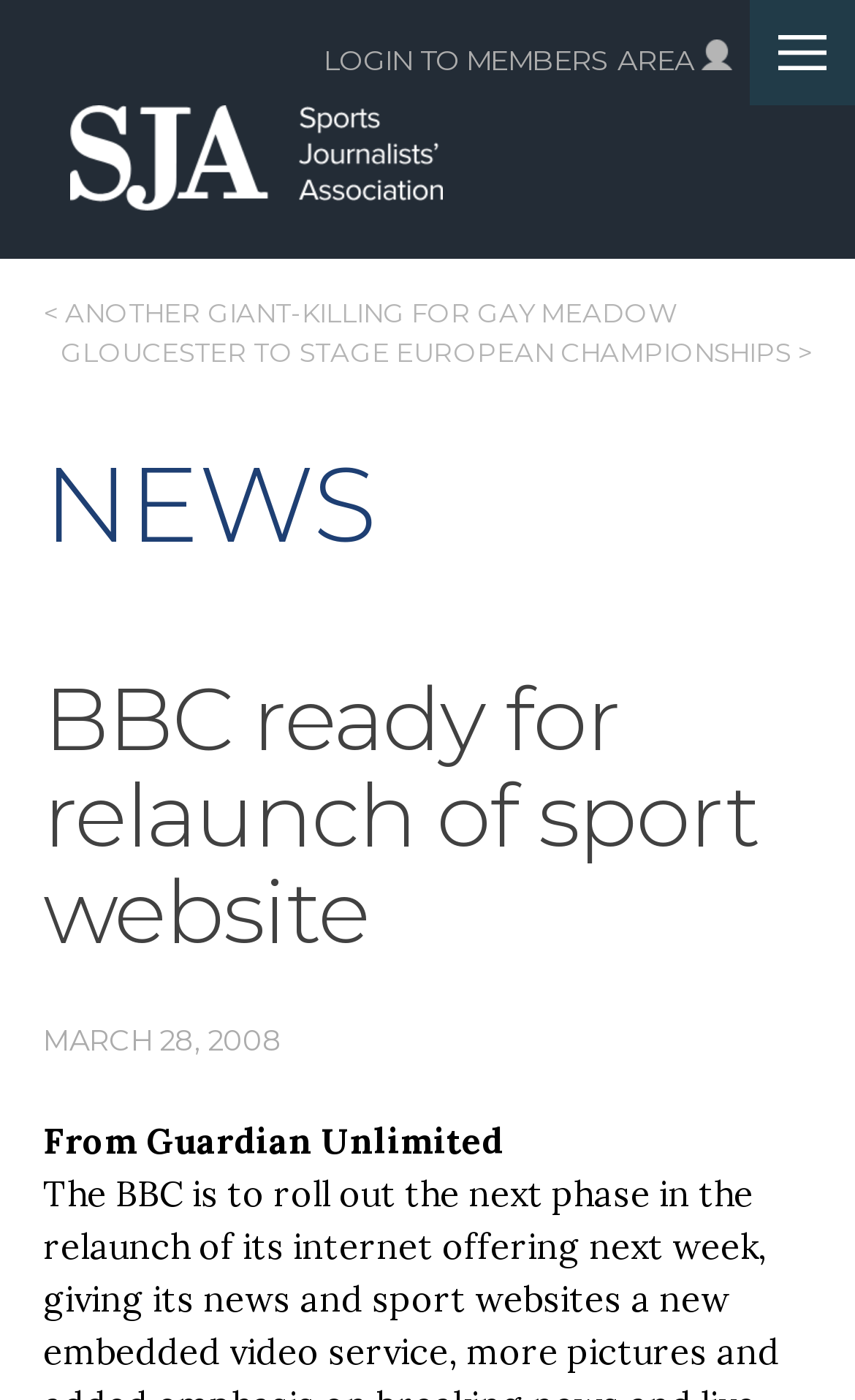Locate the bounding box of the user interface element based on this description: "Menu".

[0.877, 0.0, 1.0, 0.075]